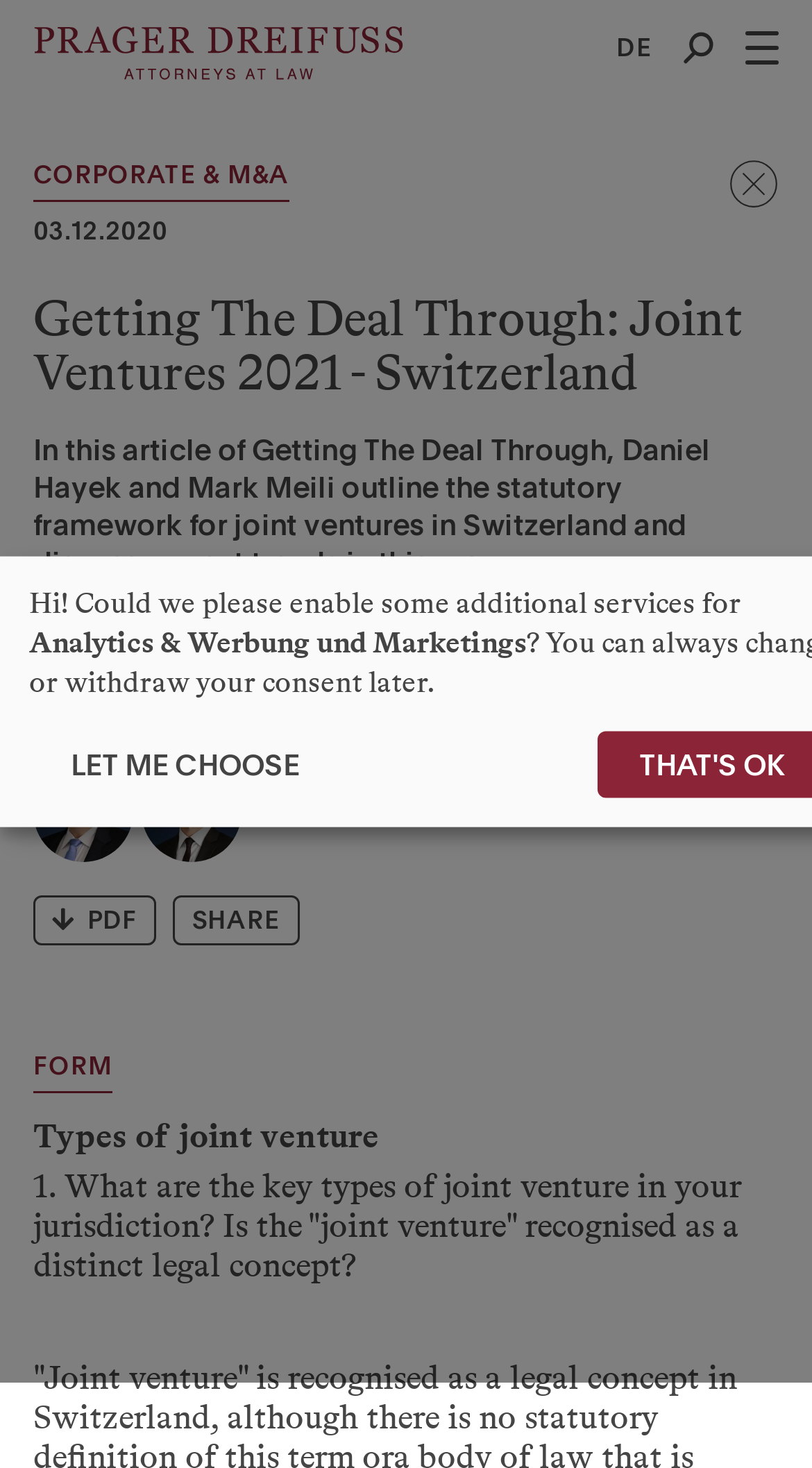Locate the bounding box coordinates of the clickable element to fulfill the following instruction: "Go back". Provide the coordinates as four float numbers between 0 and 1 in the format [left, top, right, bottom].

[0.897, 0.108, 0.959, 0.142]